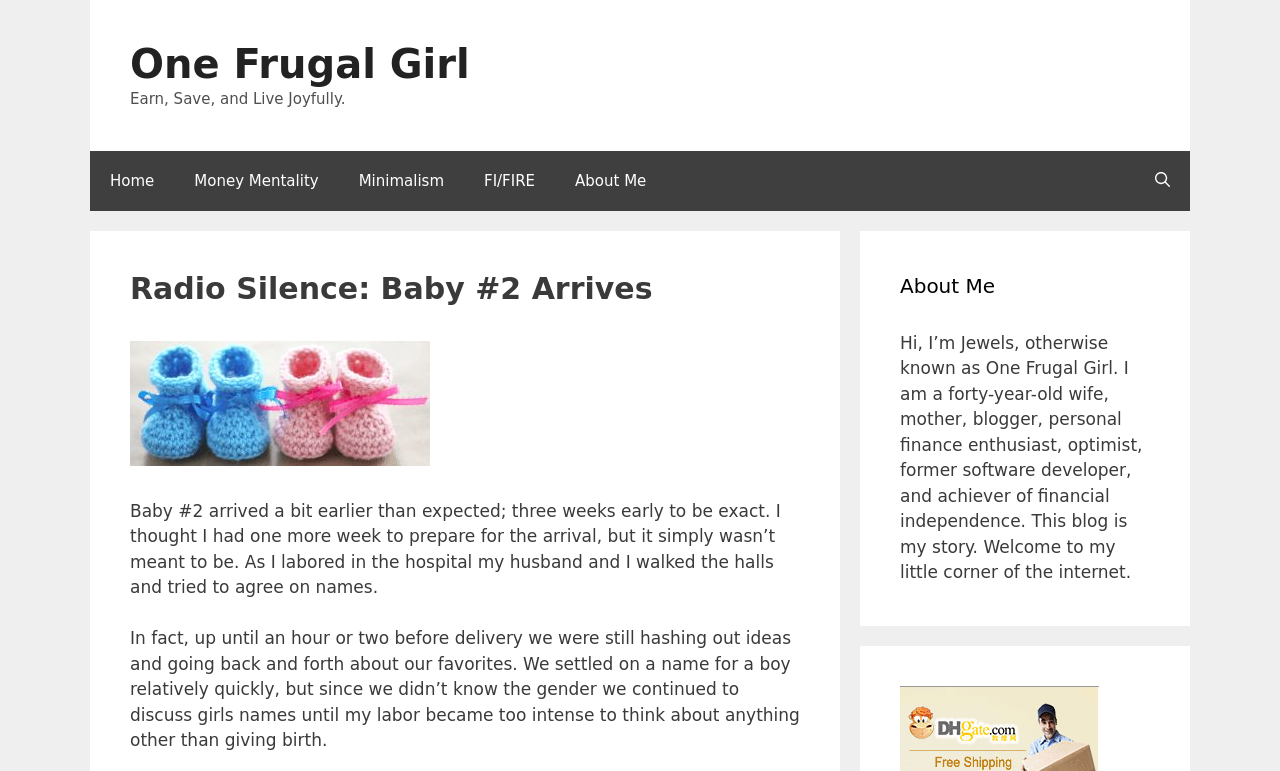Provide a thorough summary of the webpage.

The webpage is a personal blog titled "Radio Silence: Baby #2 Arrives - One Frugal Girl". At the top, there is a banner with the site's name "One Frugal Girl" and a tagline "Earn, Save, and Live Joyfully." Below the banner, there is a primary navigation menu with five links: "Home", "Money Mentality", "Minimalism", "FI/FIRE", and "About Me". On the right side of the navigation menu, there is a search bar link.

The main content area is divided into two sections. On the left, there is a header with the title "Radio Silence: Baby #2 Arrives". Below the header, there is an image of a baby's bootie. The image is followed by two paragraphs of text, which describe the unexpected early arrival of the blogger's second baby and the process of choosing a name for the baby.

On the right side of the main content area, there is a complementary section with a heading "About Me". Below the heading, there is a brief introduction to the blogger, Jewels, also known as One Frugal Girl, which includes her background, interests, and a welcome message to her blog.